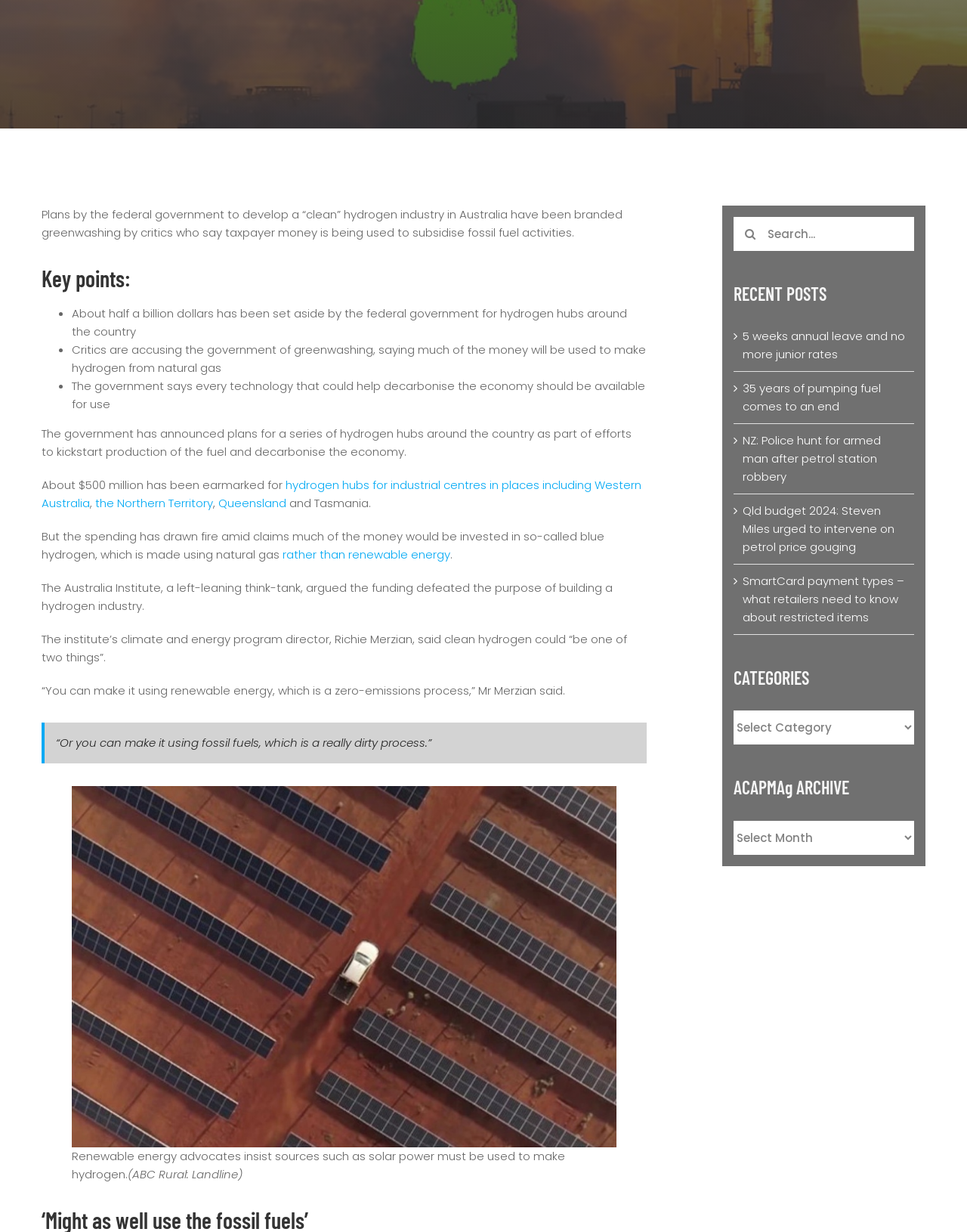Determine the bounding box coordinates for the UI element matching this description: "Go to Top".

[0.904, 0.371, 0.941, 0.393]